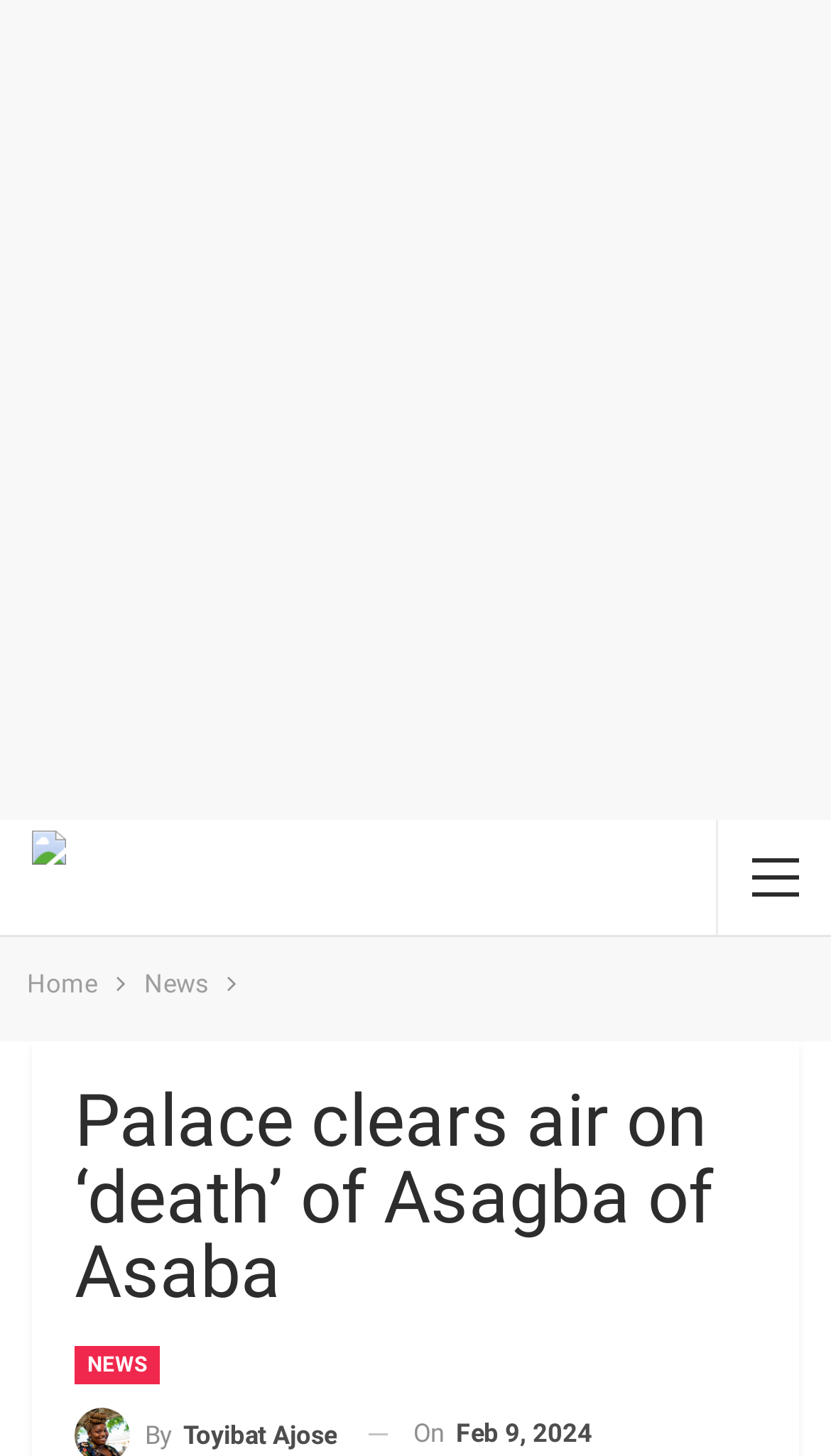Please provide a brief answer to the following inquiry using a single word or phrase:
What is the name of the news website?

NewsclickNG